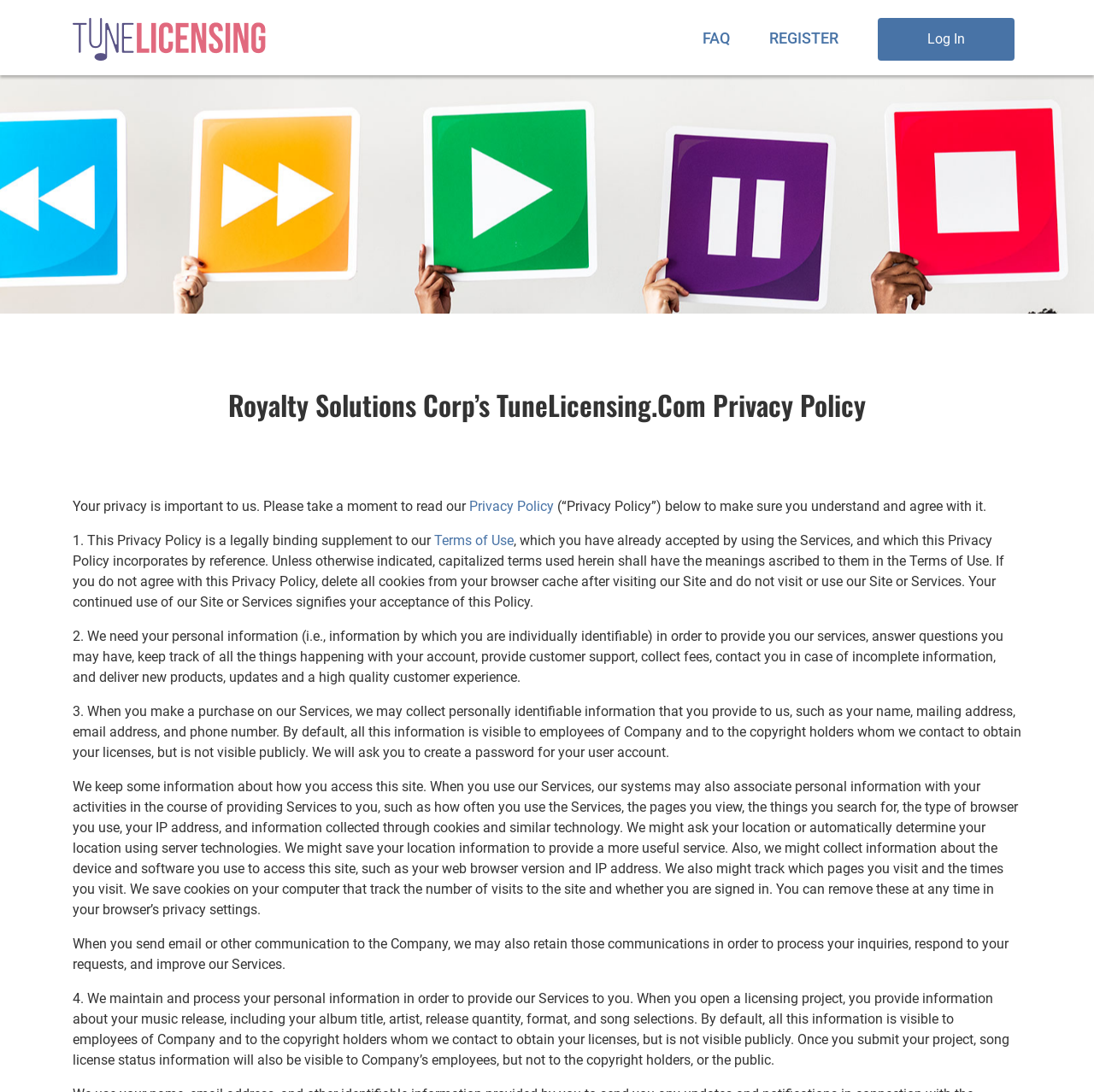What is the link to the FAQ page?
Provide a well-explained and detailed answer to the question.

The link to the FAQ page is located at the top of the webpage, with a bounding box coordinate of [0.636, 0.009, 0.673, 0.061].